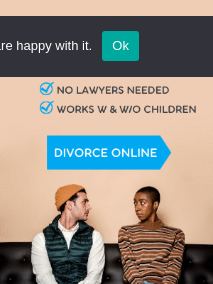Use a single word or phrase to respond to the question:
What is the color of the vest worn by the man?

Green